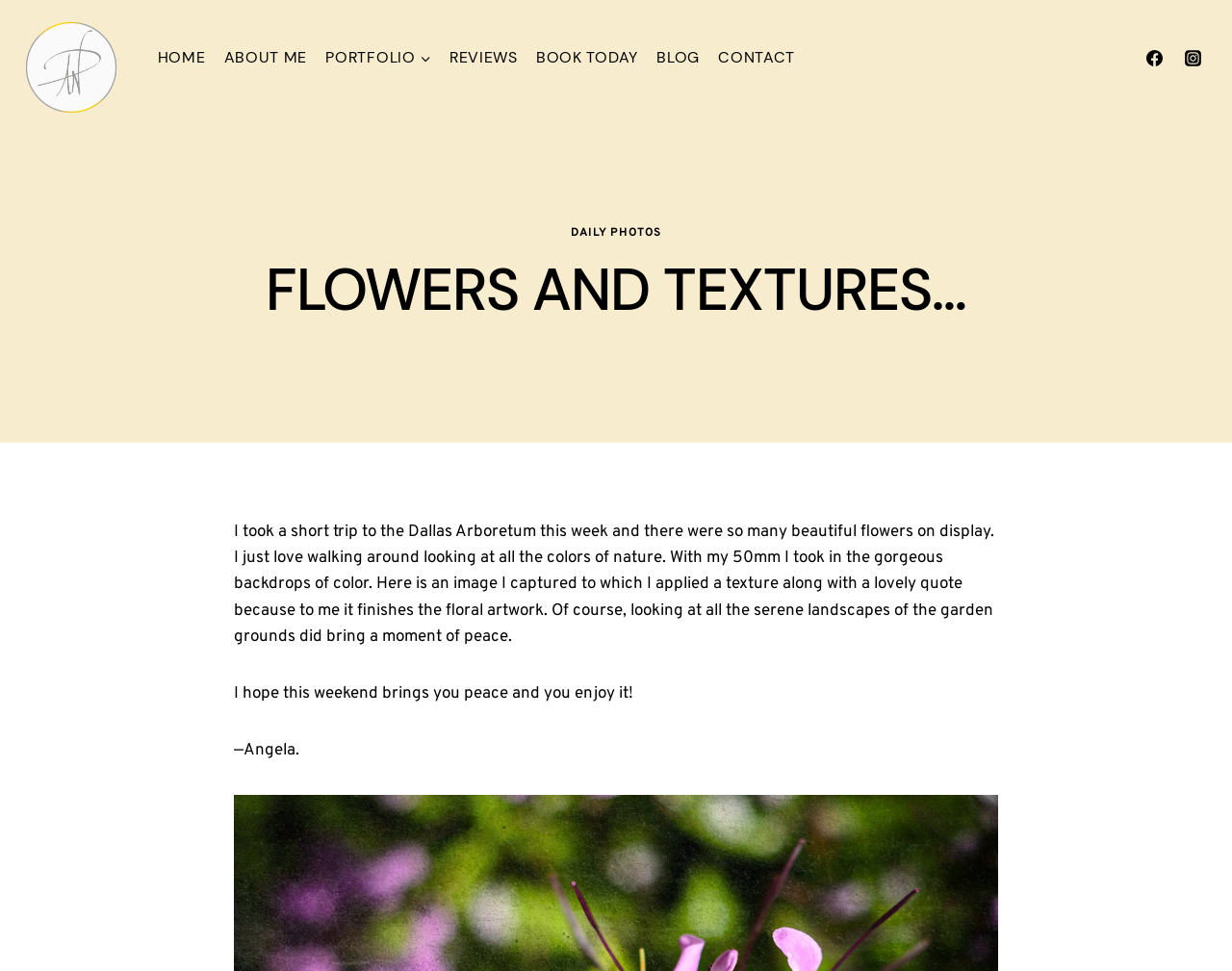Extract the primary heading text from the webpage.

FLOWERS AND TEXTURES…